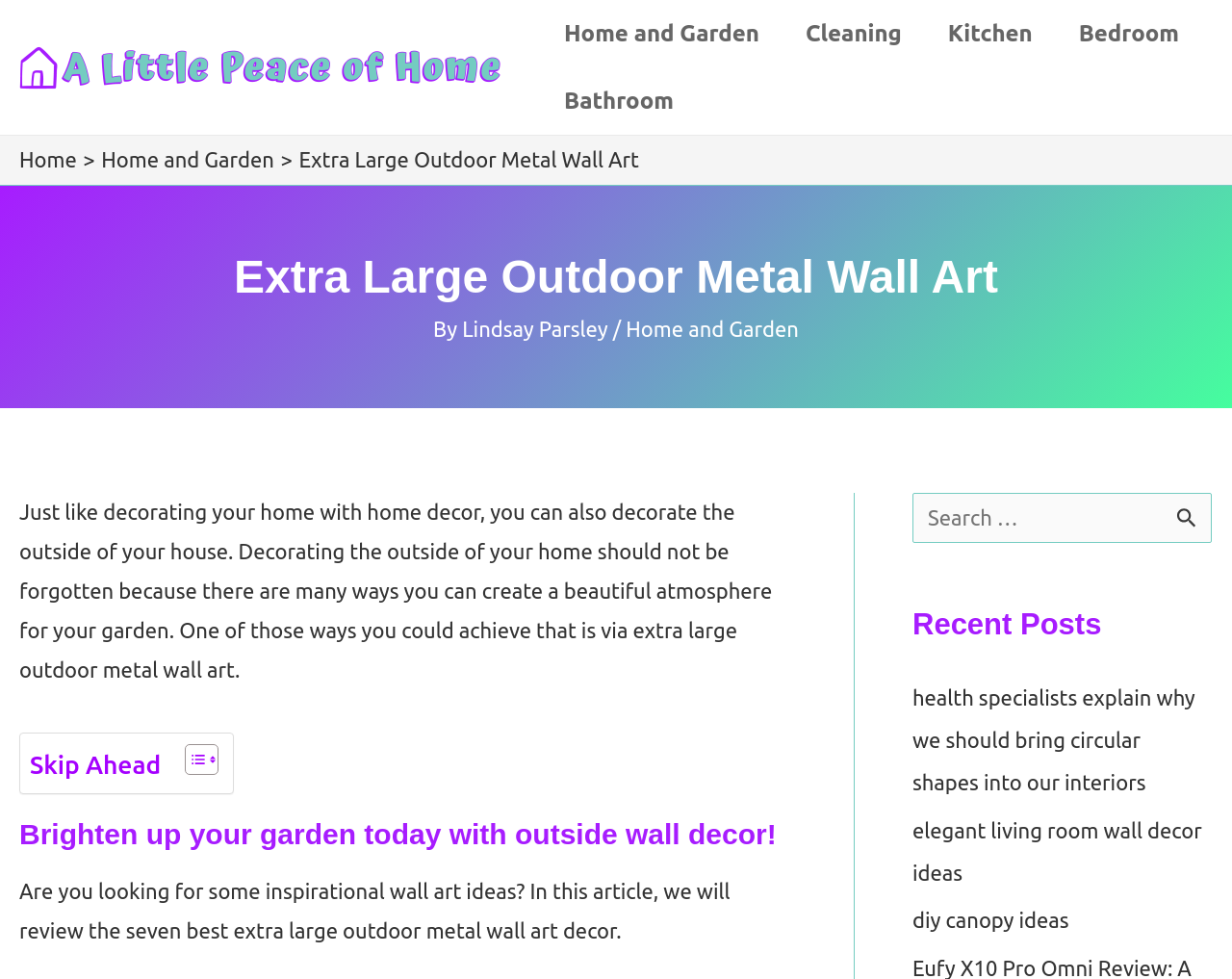Please provide the bounding box coordinate of the region that matches the element description: Lindsay Parsley. Coordinates should be in the format (top-left x, top-left y, bottom-right x, bottom-right y) and all values should be between 0 and 1.

[0.375, 0.324, 0.498, 0.348]